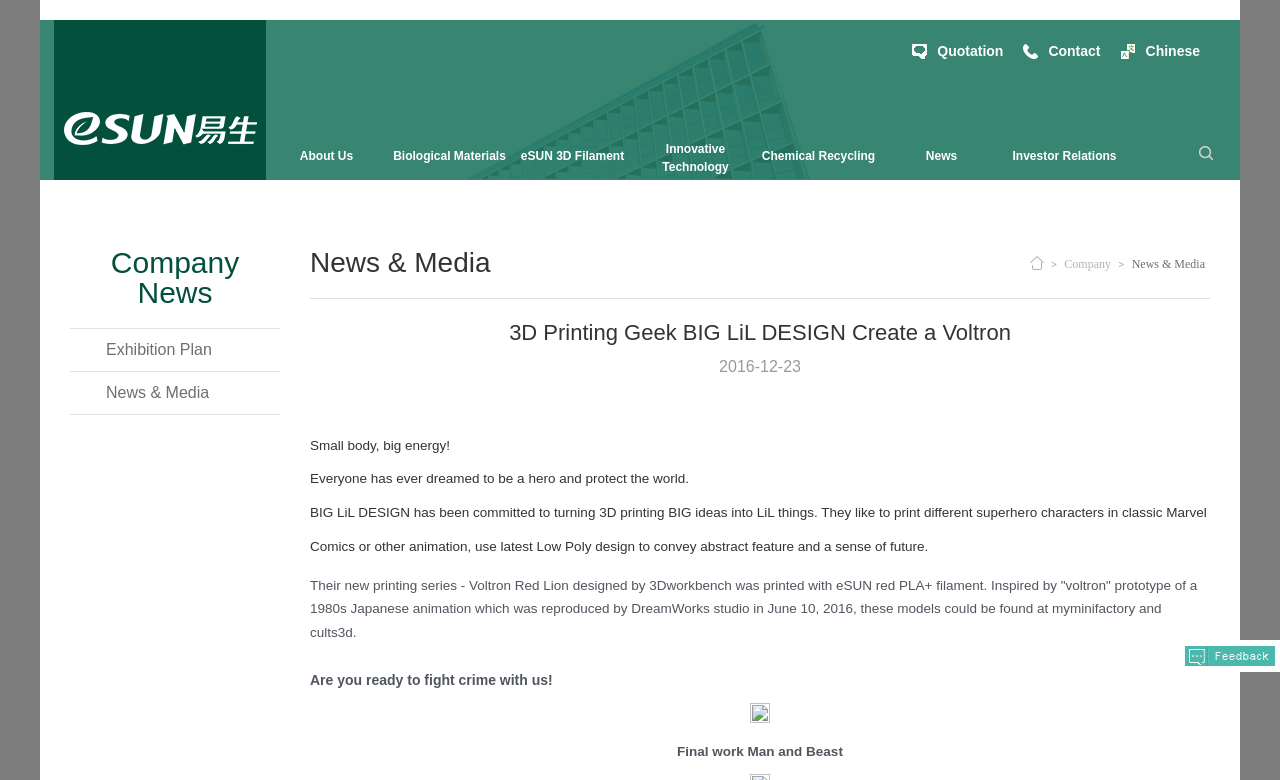What is the topic of the news article?
Give a detailed response to the question by analyzing the screenshot.

The news article is about 3D printing, as indicated by the heading '3D Printing Geek BIG LiL DESIGN Create a Voltron' and the content of the article, which discusses 3D printing of a Voltron model.